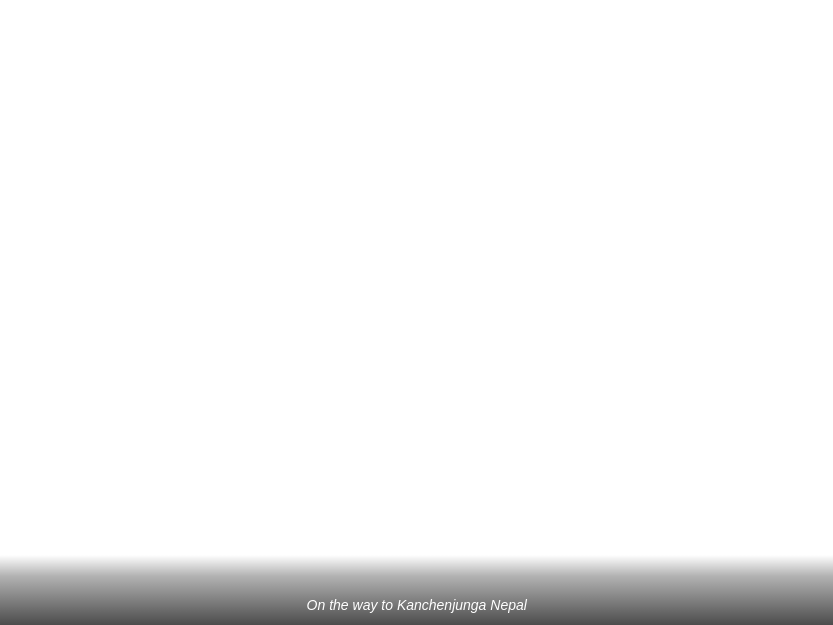What is the ranking of Kanchenjunga in terms of height?
Carefully analyze the image and provide a thorough answer to the question.

The caption states that Kanchenjunga is the third tallest peak in the world, which implies its ranking in terms of height.